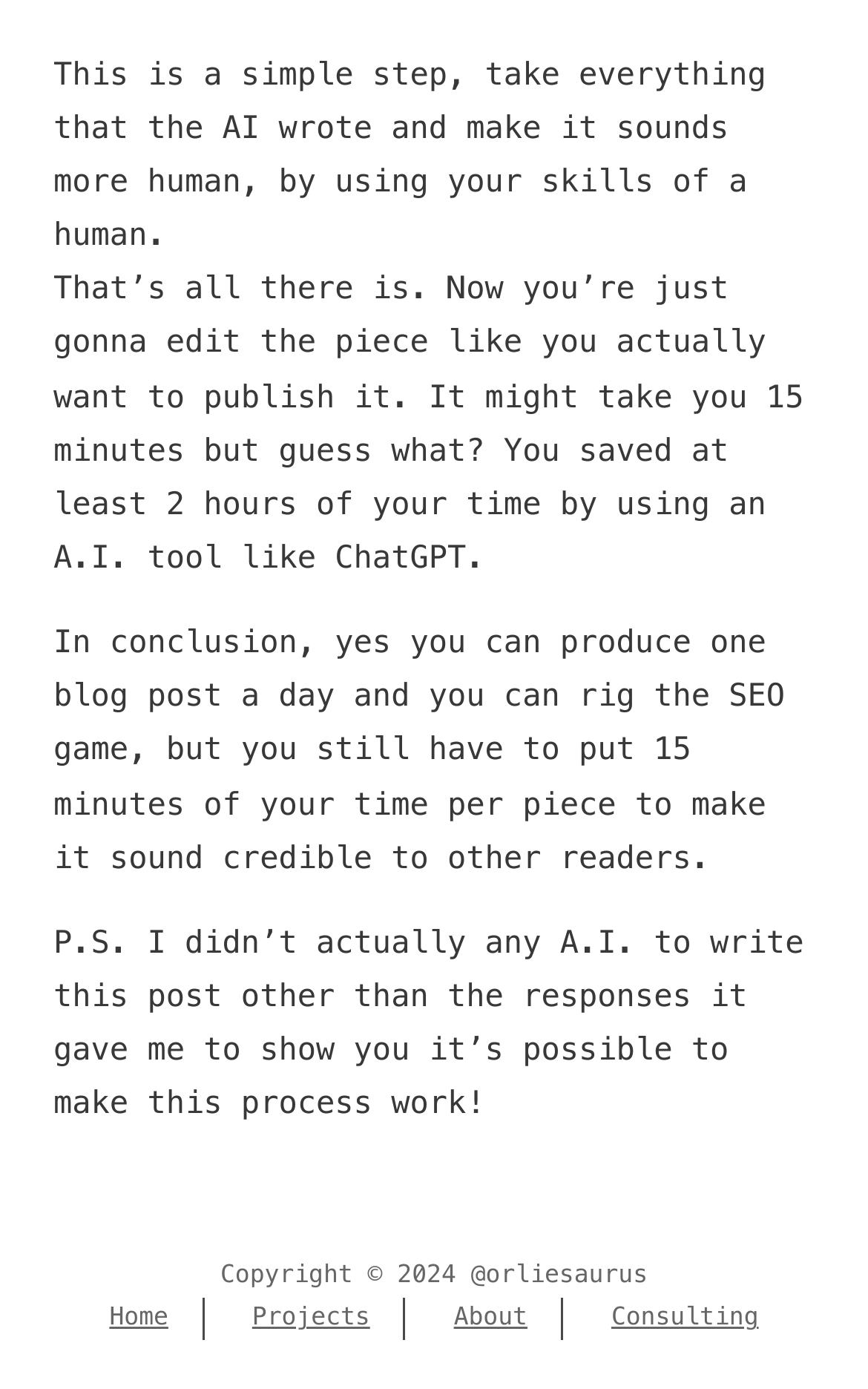Please provide a brief answer to the following inquiry using a single word or phrase:
How many links are present in the footer section?

4